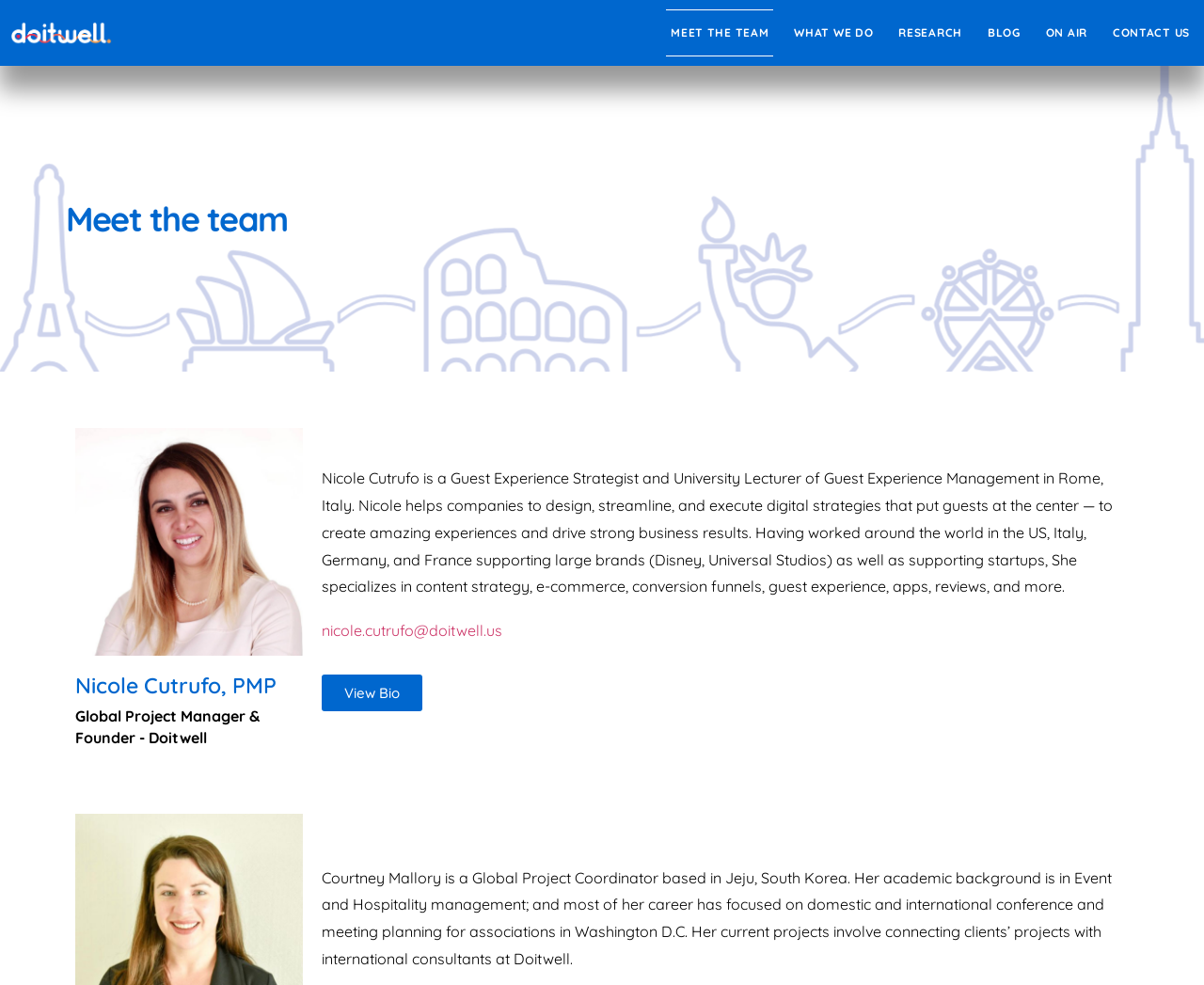Specify the bounding box coordinates (top-left x, top-left y, bottom-right x, bottom-right y) of the UI element in the screenshot that matches this description: alt="Table of Contents" name="Image1"

None